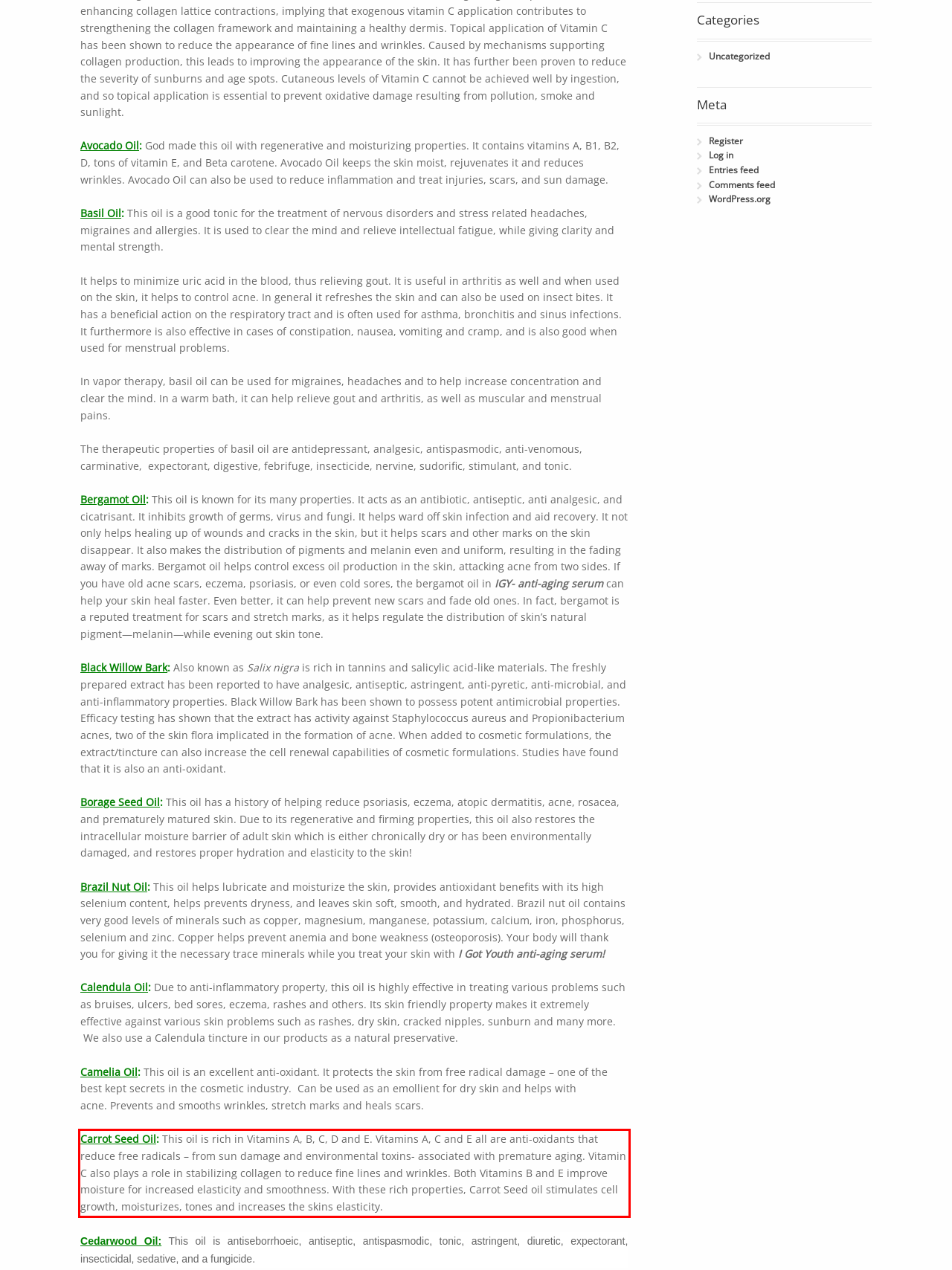Using the provided webpage screenshot, identify and read the text within the red rectangle bounding box.

Carrot Seed Oil: This oil is rich in Vitamins A, B, C, D and E. Vitamins A, C and E all are anti-oxidants that reduce free radicals – from sun damage and environmental toxins- associated with premature aging. Vitamin C also plays a role in stabilizing collagen to reduce fine lines and wrinkles. Both Vitamins B and E improve moisture for increased elasticity and smoothness. With these rich properties, Carrot Seed oil stimulates cell growth, moisturizes, tones and increases the skins elasticity.